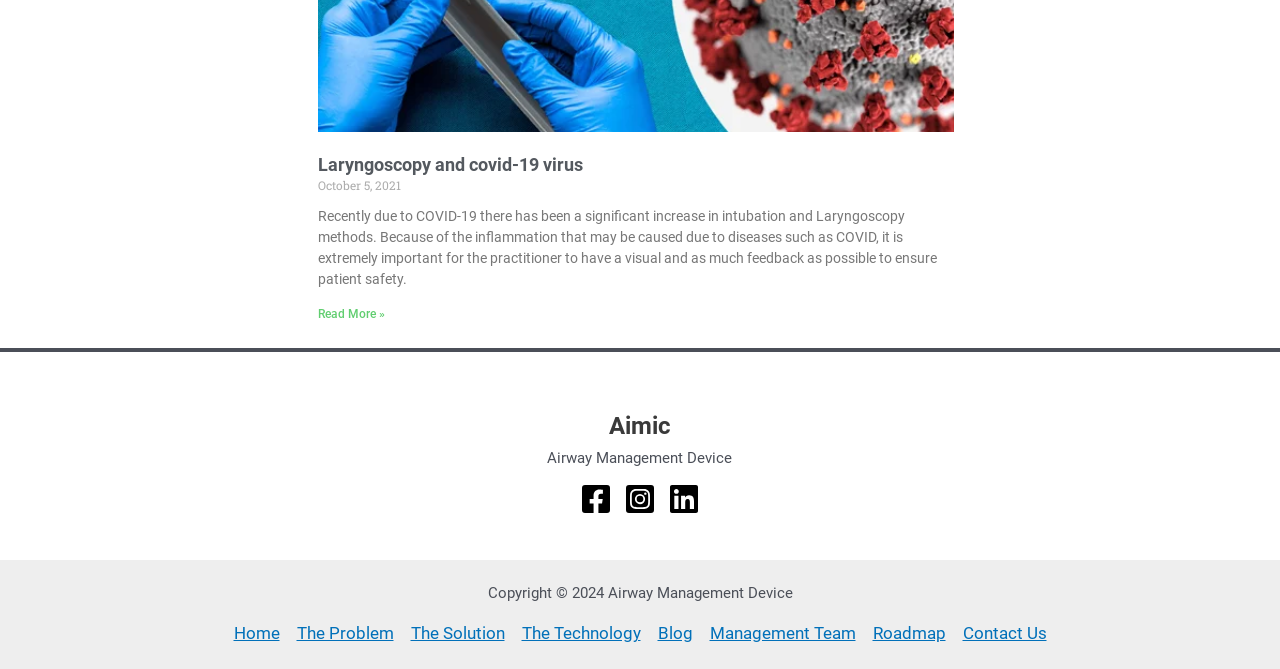Find the bounding box coordinates for the UI element whose description is: "Management Team". The coordinates should be four float numbers between 0 and 1, in the format [left, top, right, bottom].

[0.548, 0.923, 0.675, 0.971]